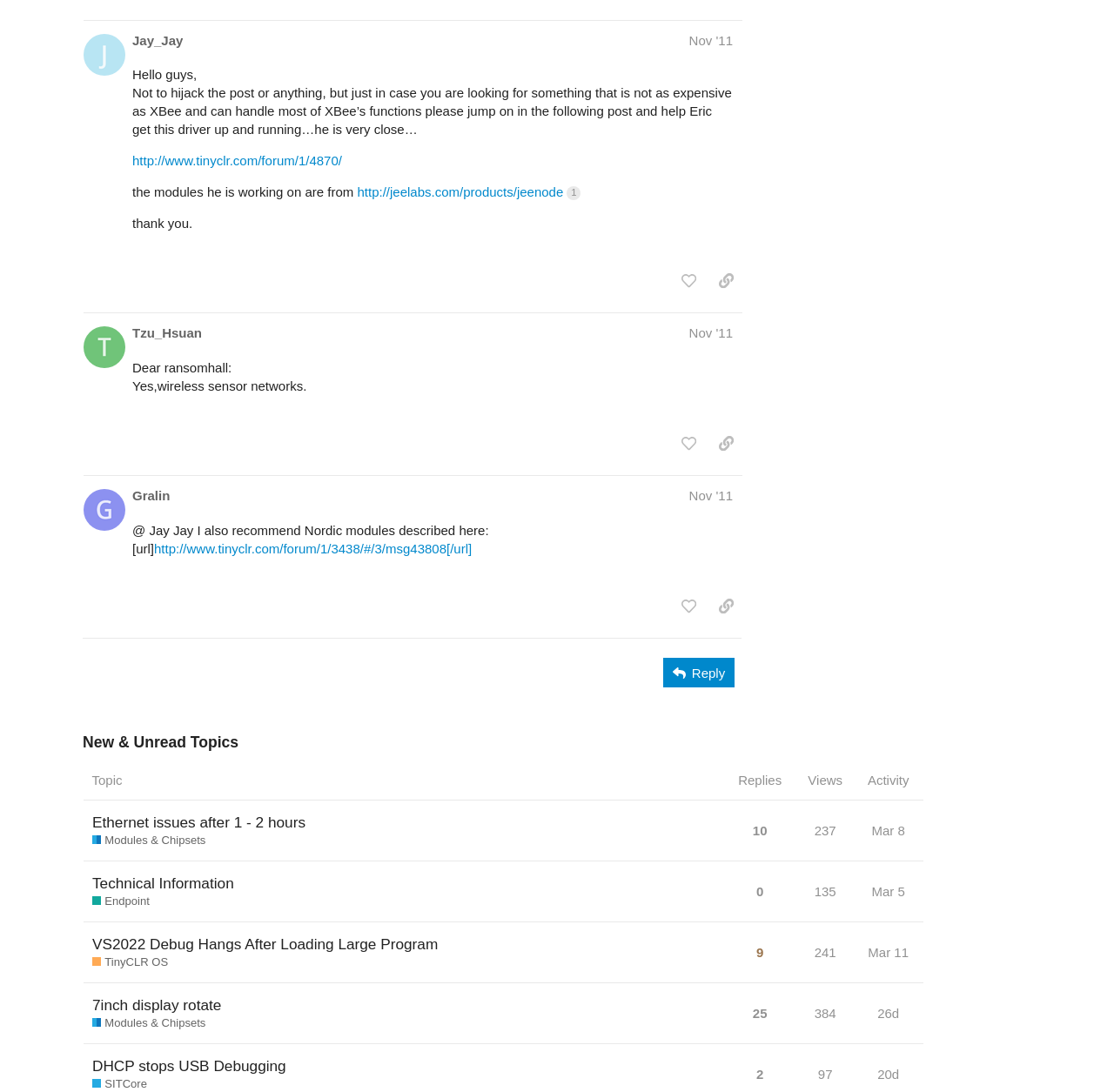What is the username of the first post?
Based on the image, give a one-word or short phrase answer.

Jay_Jay